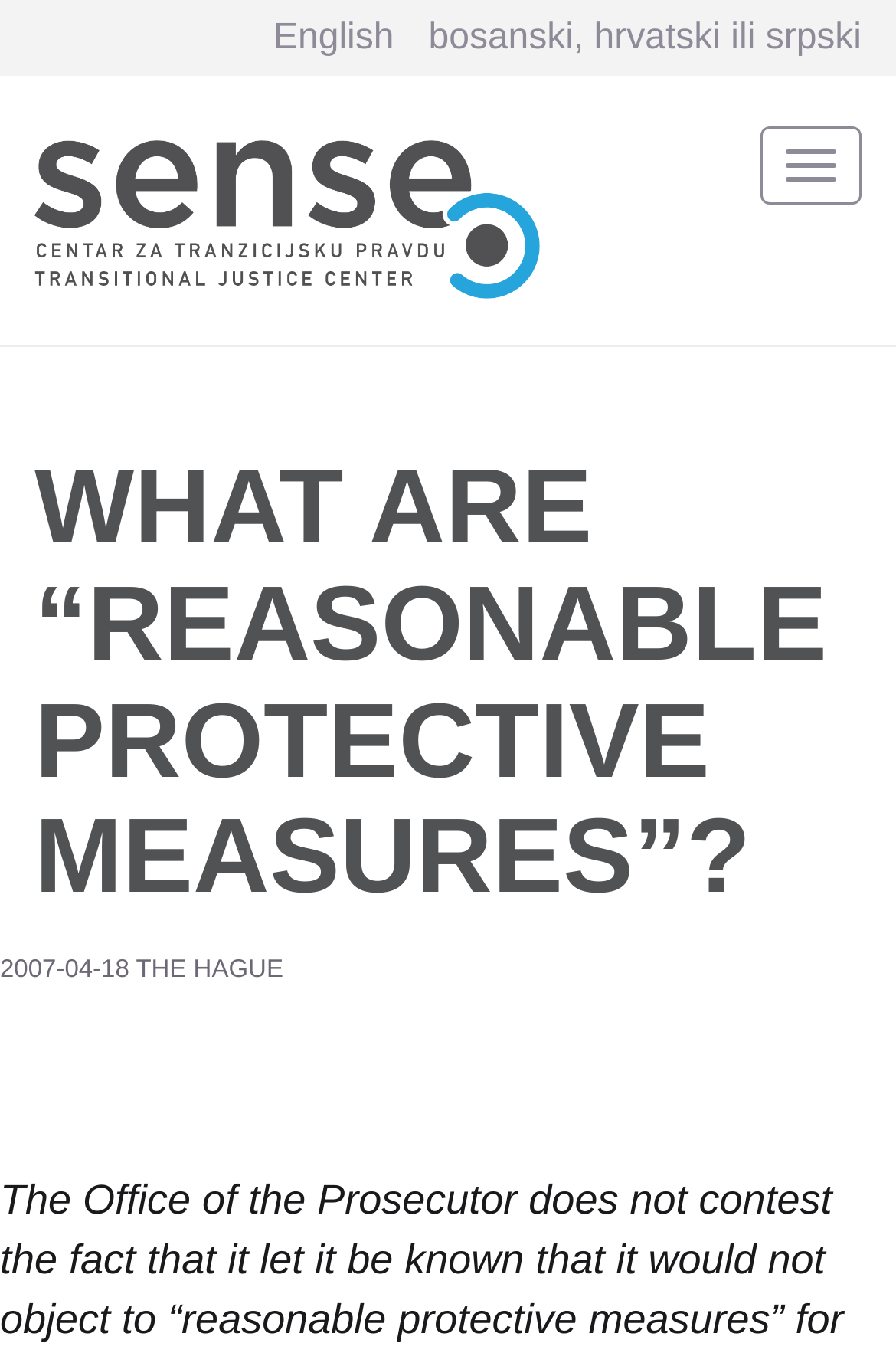Find the bounding box coordinates for the element described here: "title="Home"".

[0.0, 0.09, 0.641, 0.22]